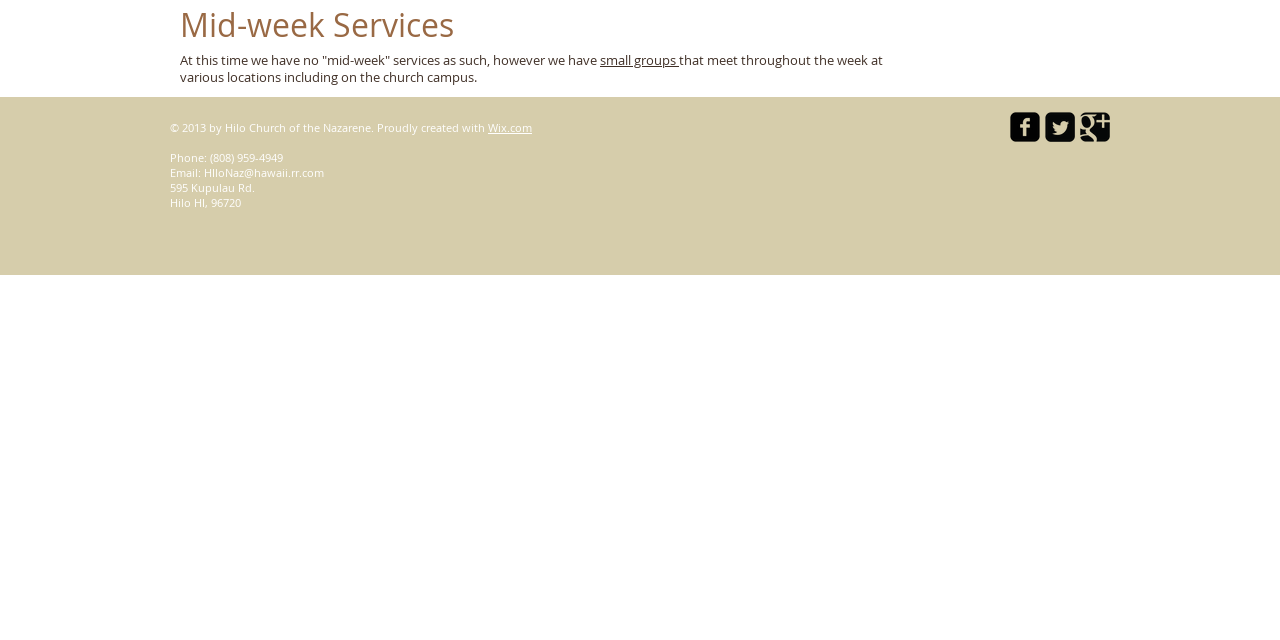Given the element description: "aria-label="facebook-square"", predict the bounding box coordinates of this UI element. The coordinates must be four float numbers between 0 and 1, given as [left, top, right, bottom].

[0.789, 0.175, 0.812, 0.222]